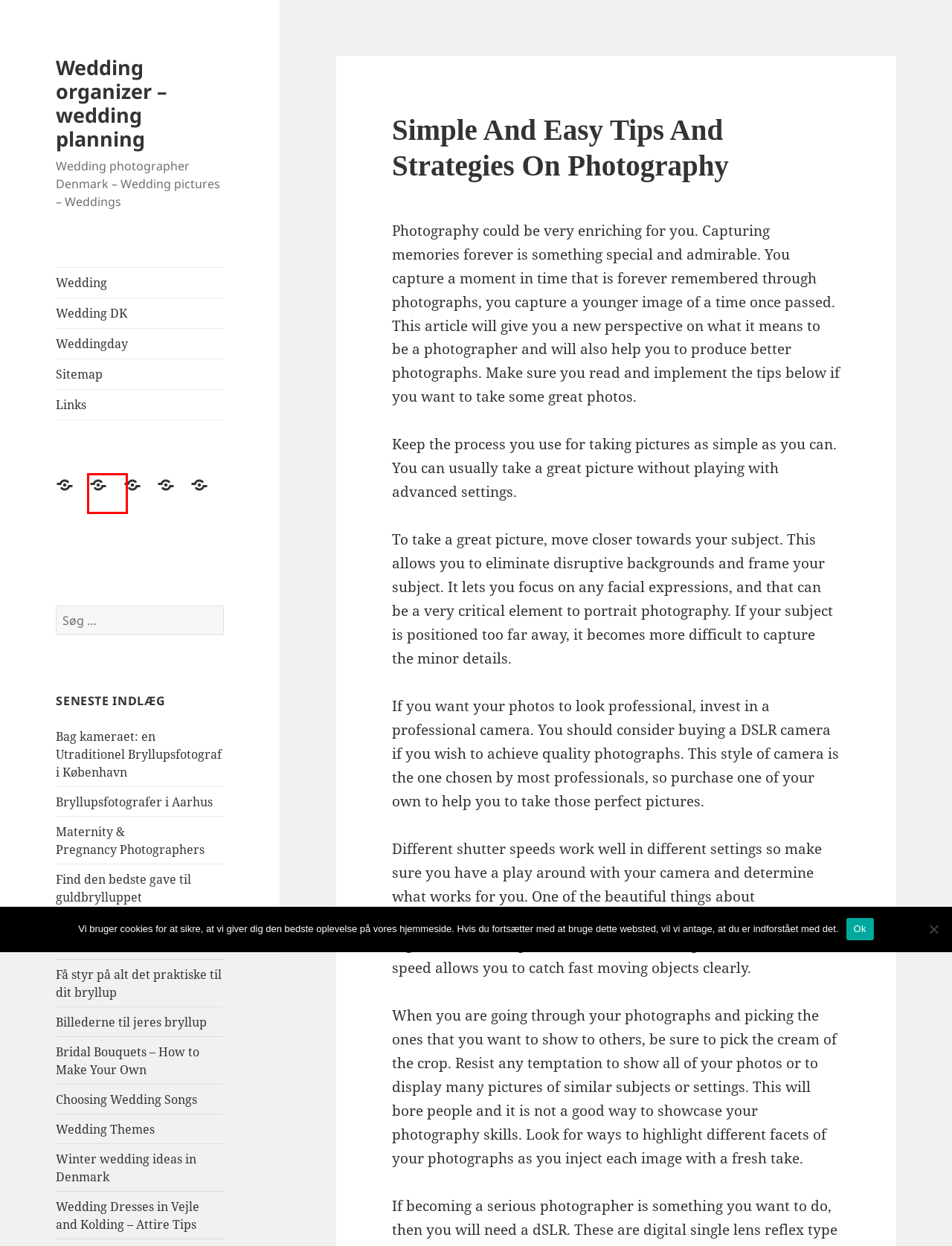Provided is a screenshot of a webpage with a red bounding box around an element. Select the most accurate webpage description for the page that appears after clicking the highlighted element. Here are the candidates:
A. Wedding Dresses in Vejle and Kolding – Attire Tips - Wedding organizer - wedding planning
B. Wedding day - Wedding Day - We love weddings
C. Wedding Themes - Wedding organizer - wedding planning
D. Choosing Wedding Songs - Wedding organizer - wedding planning
E. Bridal Bouquets – How to Make Your Own - Wedding organizer - wedding planning
F. Bryllupsfotografer i Aarhus - Wedding organizer - wedding planning
G. Wedding DK Archives - Wedding organizer - wedding planning
H. Find den bedste gave til guldbrylluppet - Wedding organizer - wedding planning

G